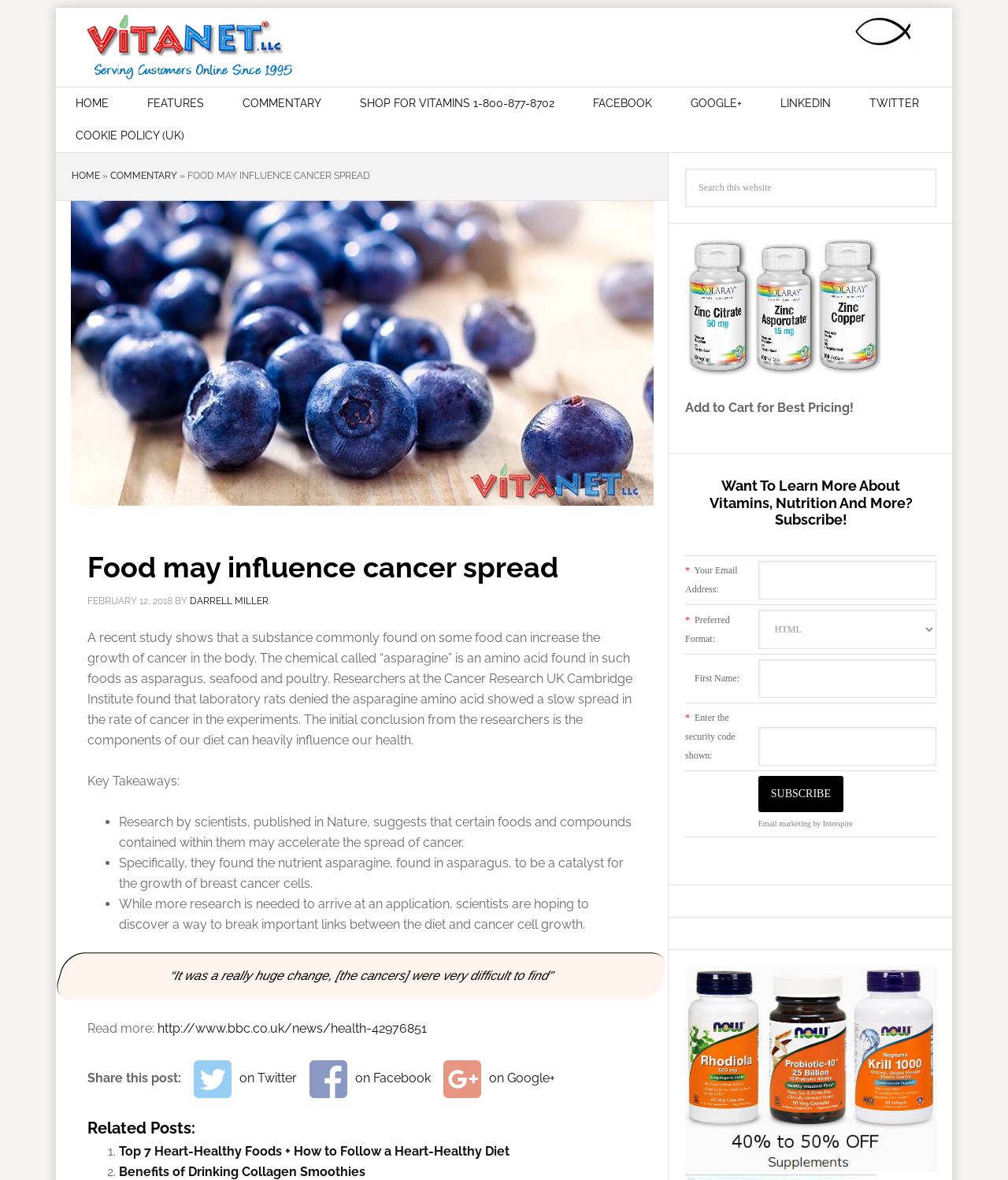Please locate the bounding box coordinates of the element's region that needs to be clicked to follow the instruction: "Click on the 'Dr Bruce H. Lipton' link". The bounding box coordinates should be provided as four float numbers between 0 and 1, i.e., [left, top, right, bottom].

None